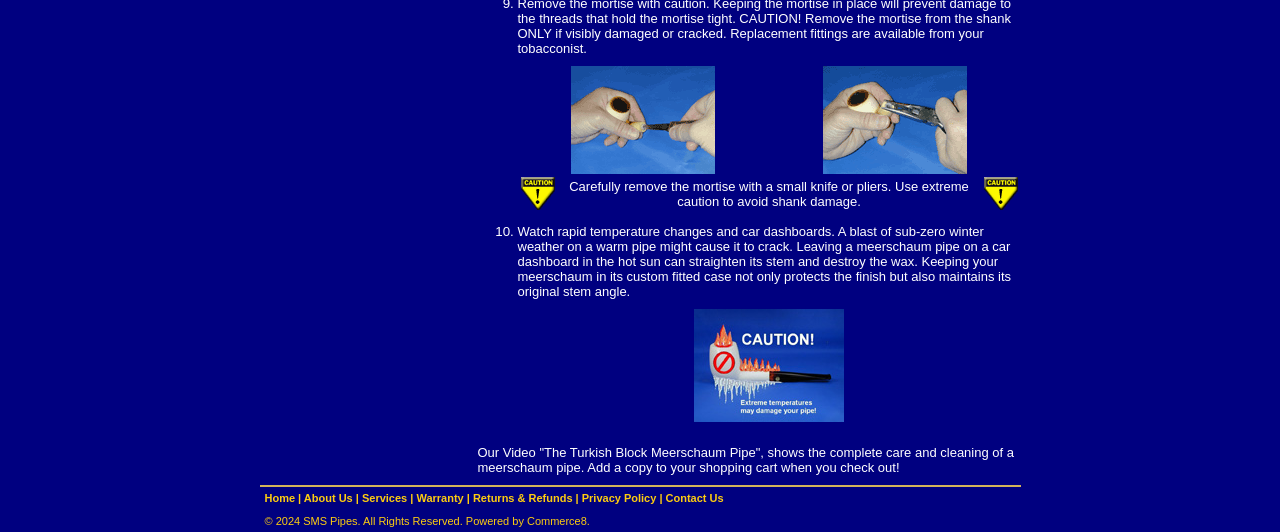Locate the bounding box coordinates of the element you need to click to accomplish the task described by this instruction: "Click the link to contact us".

[0.52, 0.925, 0.565, 0.948]